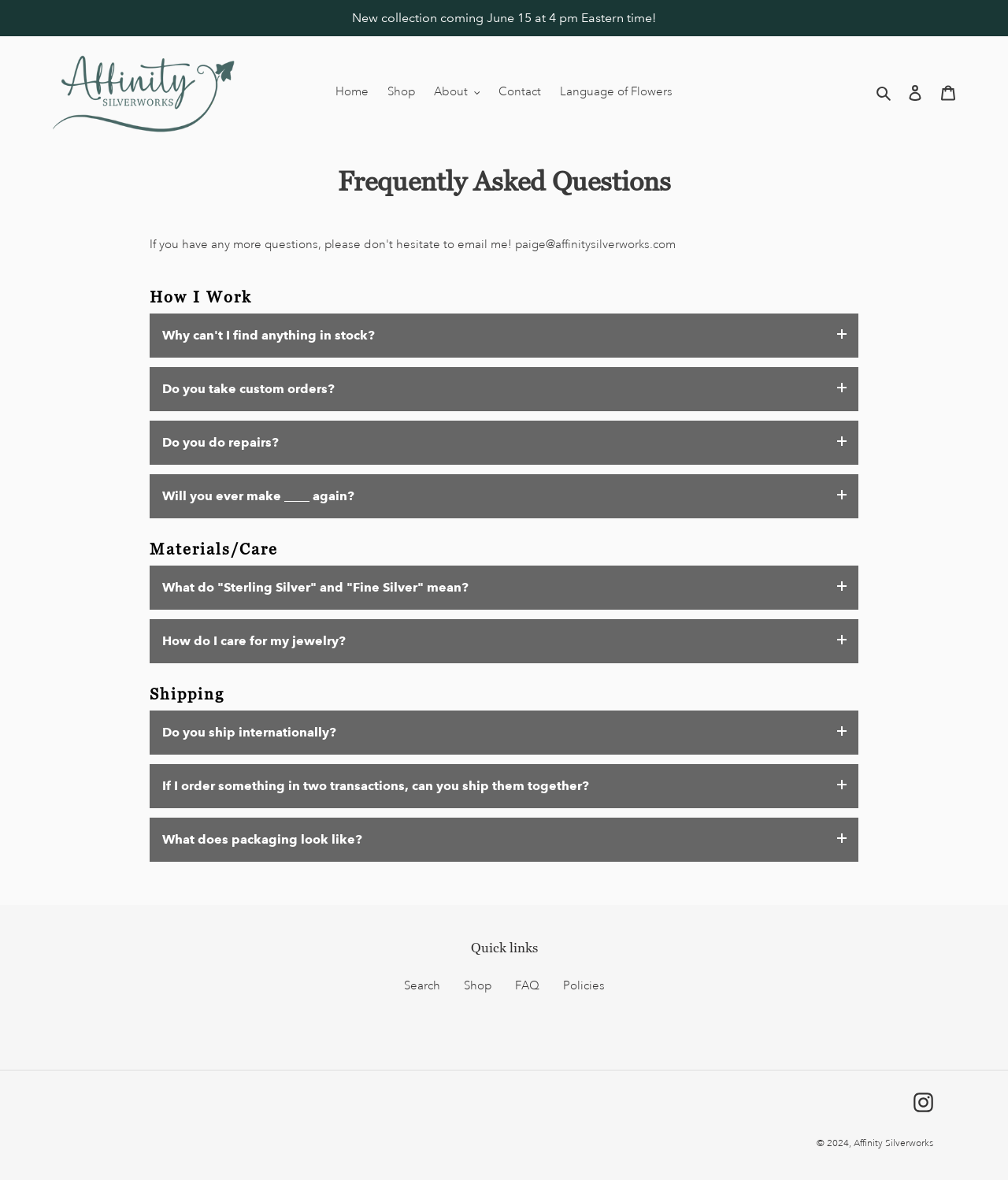Determine the bounding box of the UI element mentioned here: "Search". The coordinates must be in the format [left, top, right, bottom] with values ranging from 0 to 1.

[0.864, 0.07, 0.891, 0.087]